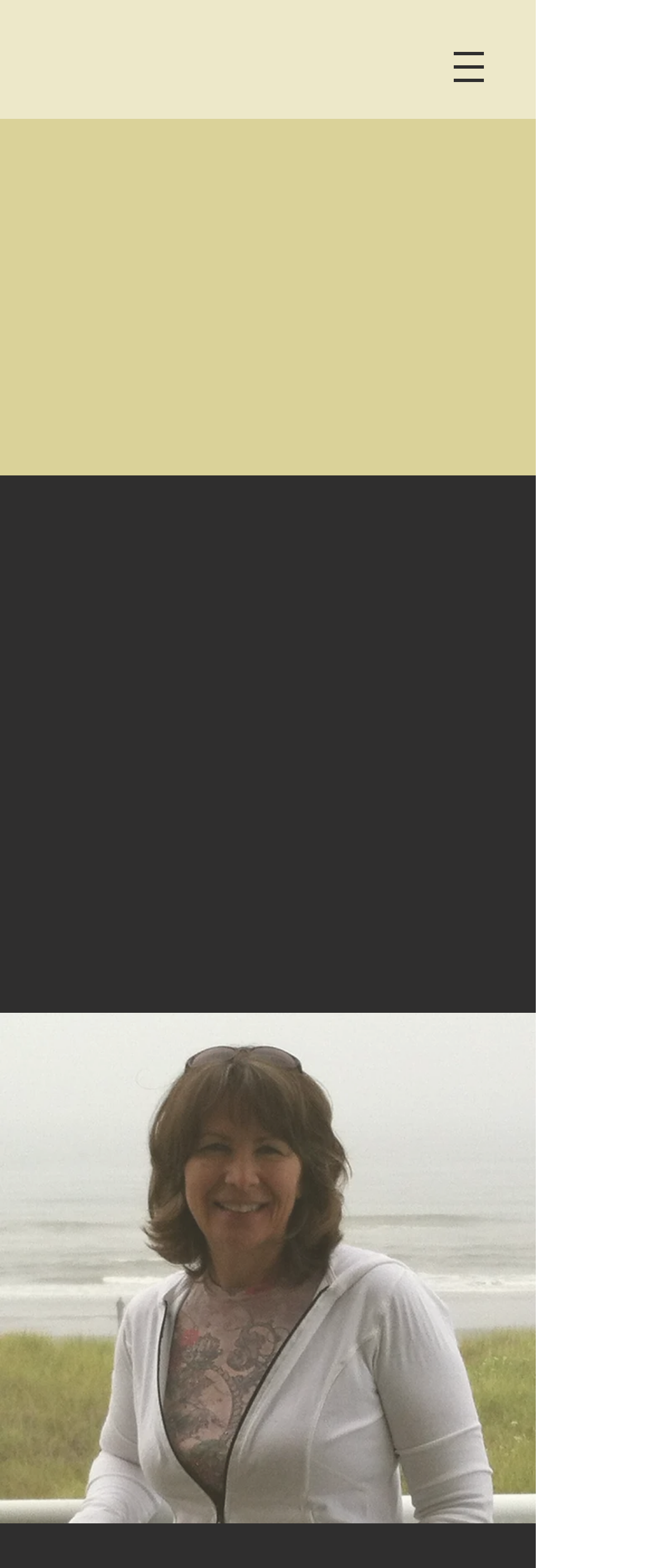What is the current status of the book?
Answer with a single word or phrase, using the screenshot for reference.

In Stores Now!